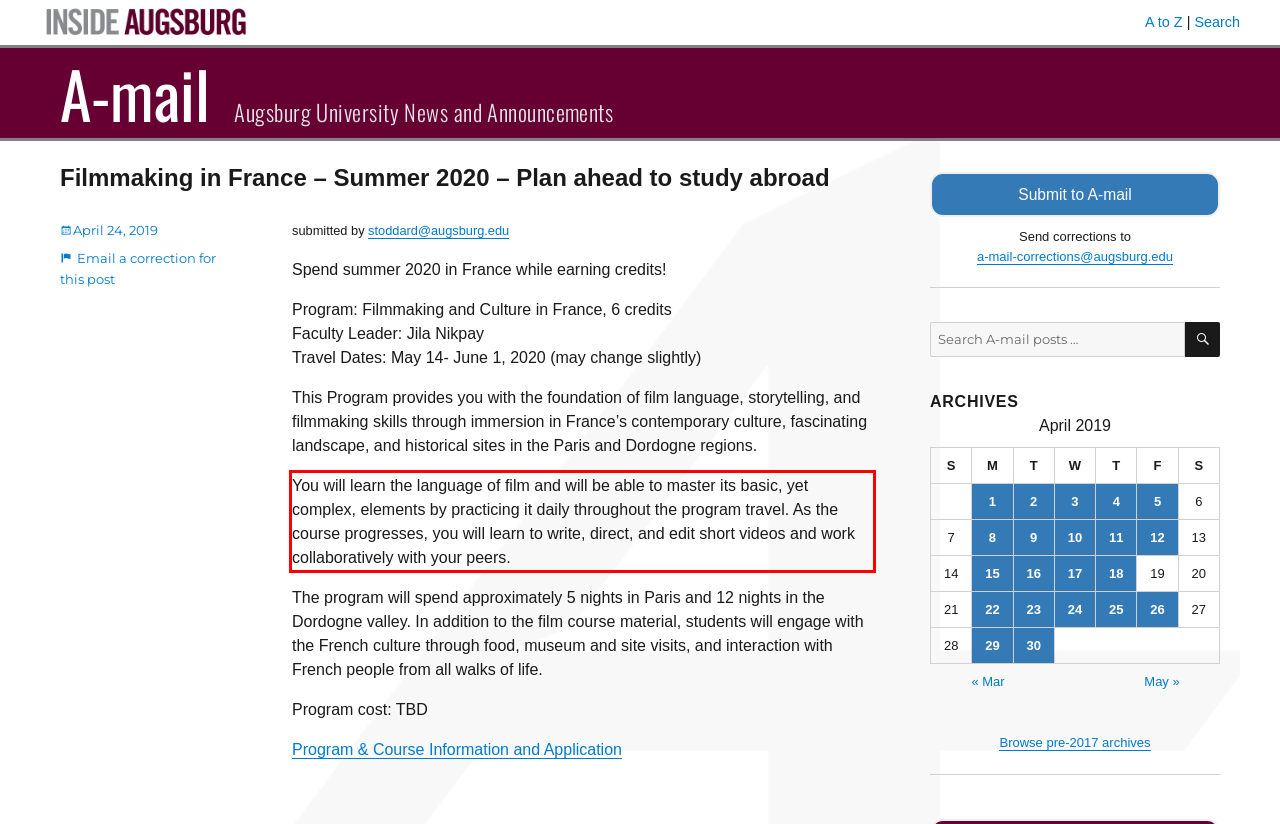Please extract the text content within the red bounding box on the webpage screenshot using OCR.

You will learn the language of film and will be able to master its basic, yet complex, elements by practicing it daily throughout the program travel. As the course progresses, you will learn to write, direct, and edit short videos and work collaboratively with your peers.